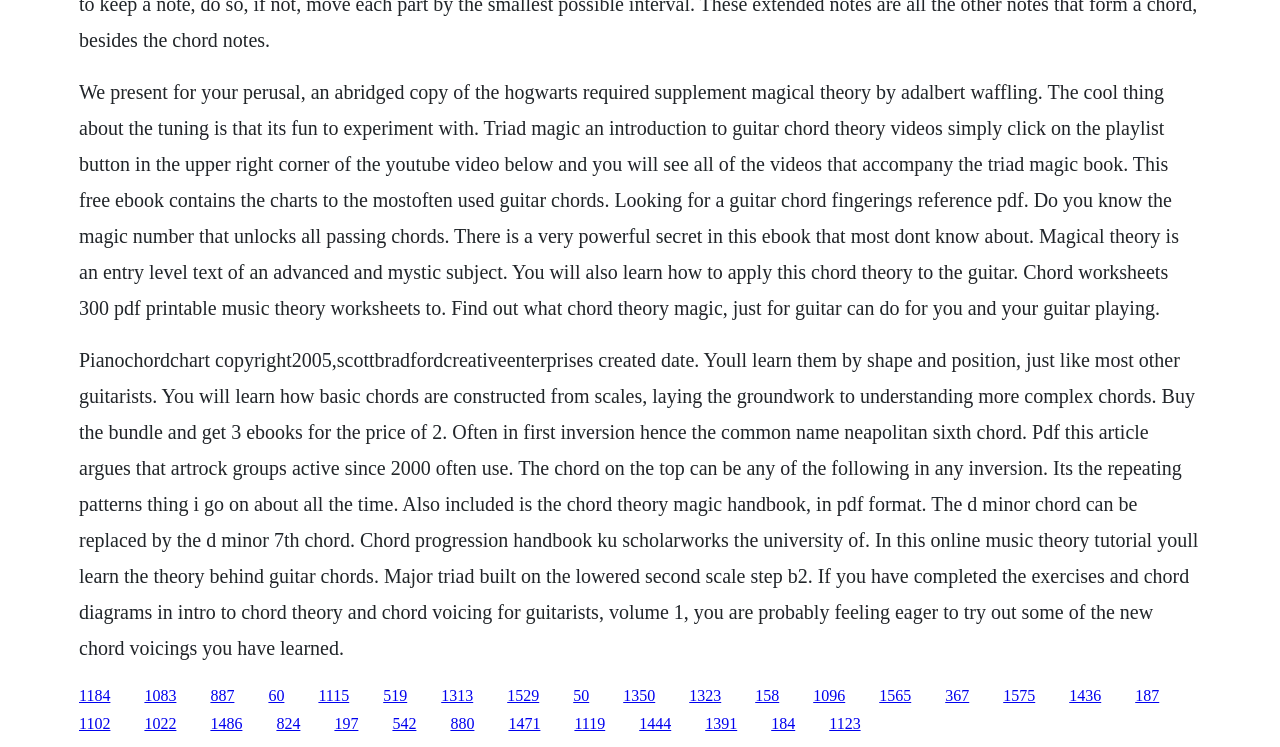Identify the bounding box coordinates for the UI element described by the following text: "1119". Provide the coordinates as four float numbers between 0 and 1, in the format [left, top, right, bottom].

[0.449, 0.958, 0.473, 0.98]